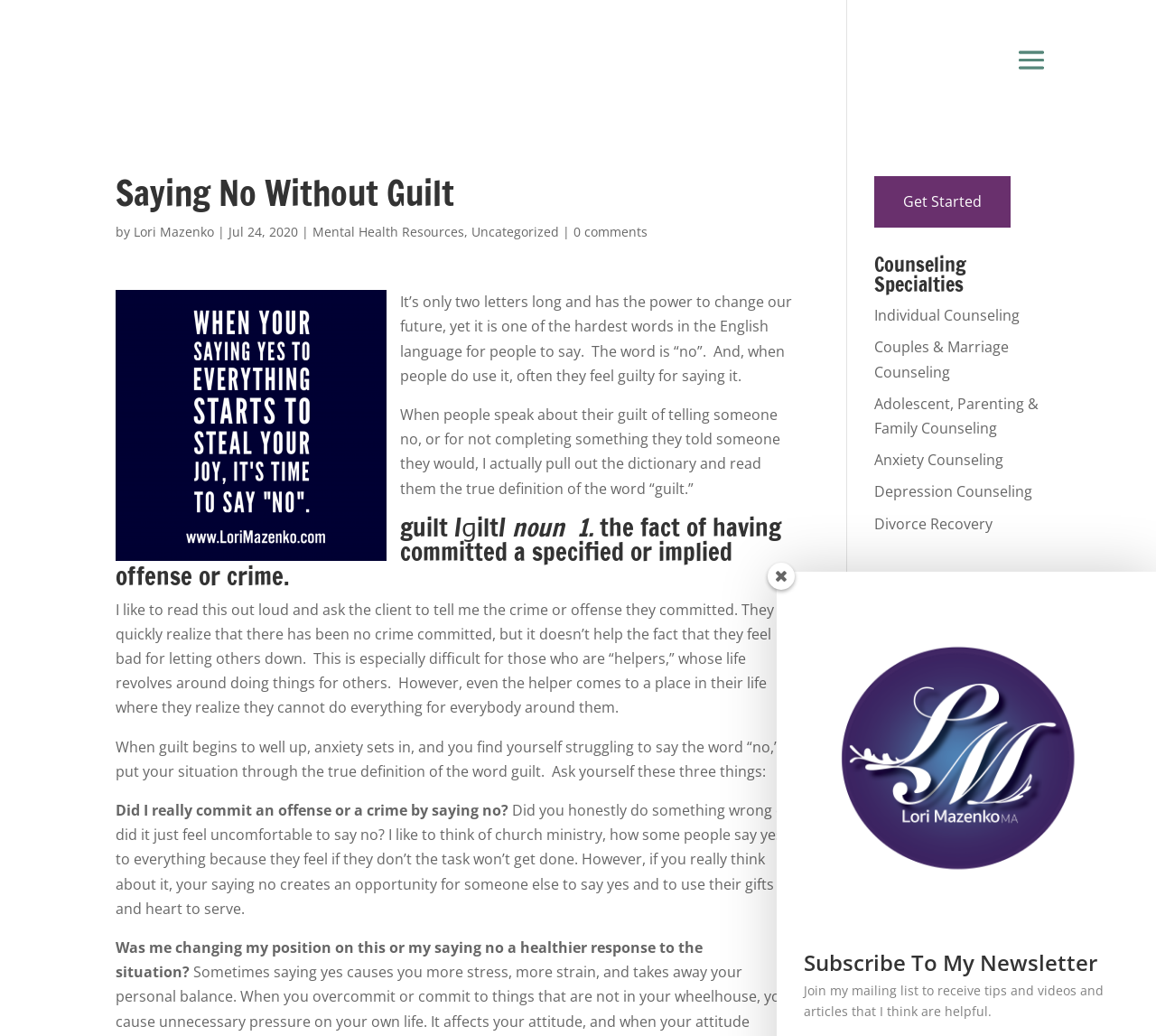Find the bounding box coordinates of the element to click in order to complete this instruction: "Read the article 'The Highest Happiness'". The bounding box coordinates must be four float numbers between 0 and 1, denoted as [left, top, right, bottom].

None